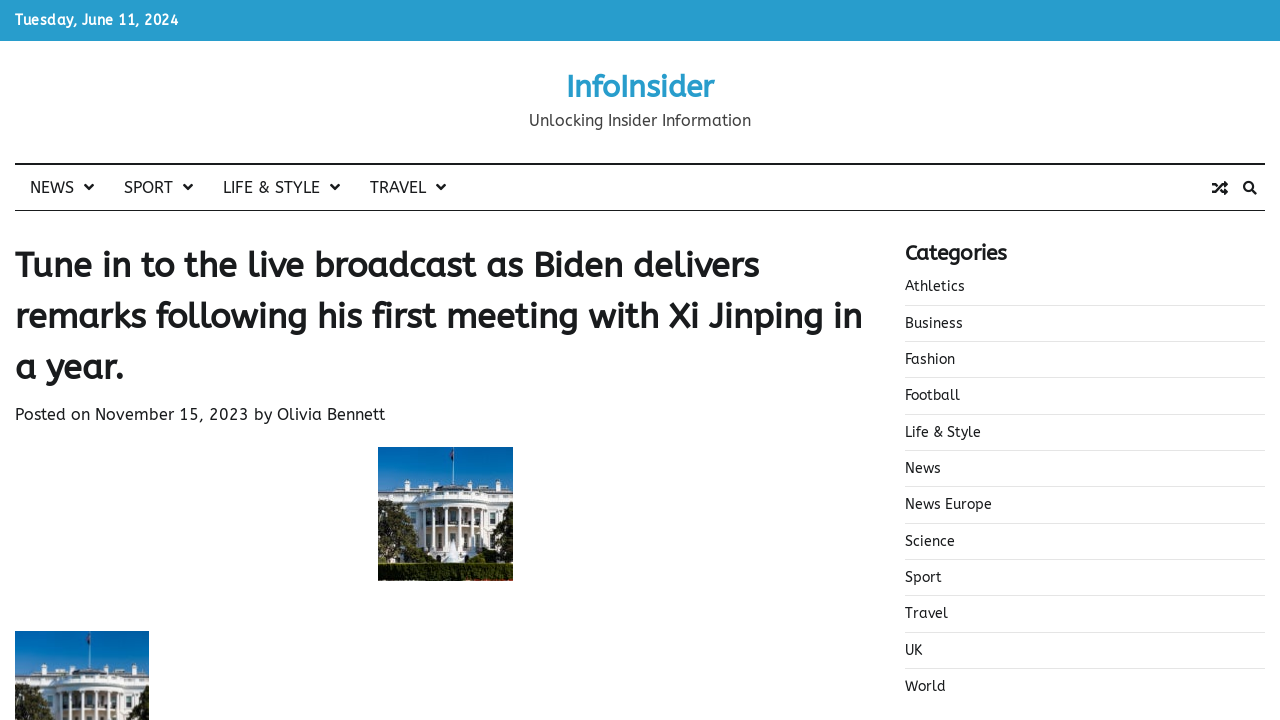Identify the bounding box coordinates of the region that should be clicked to execute the following instruction: "Click the 'Log In' button".

None